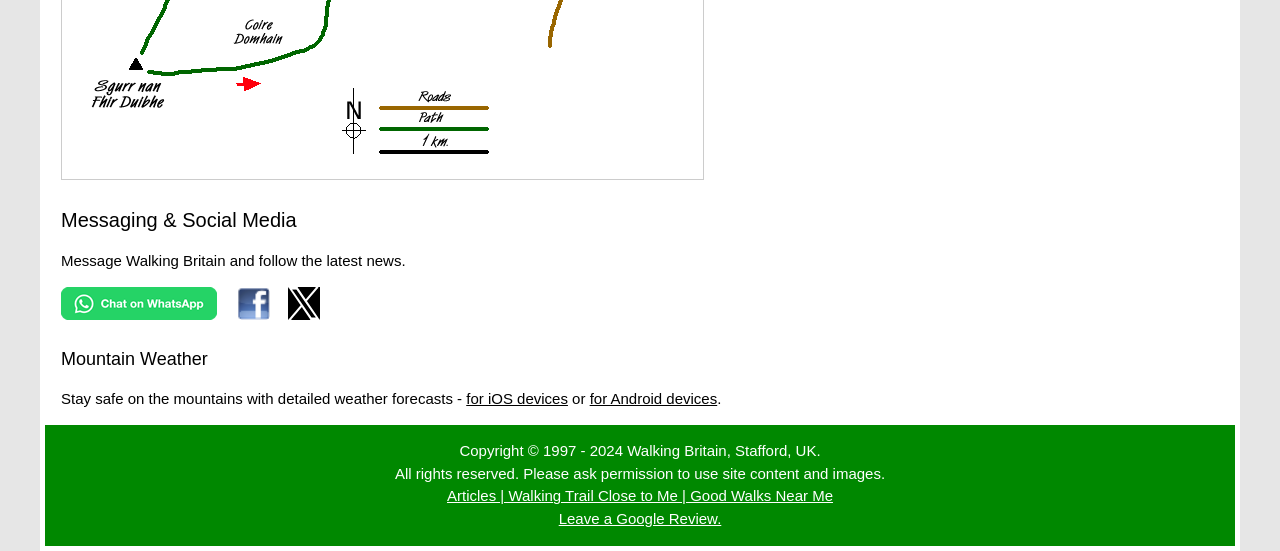What type of weather forecasts are provided on the website?
Refer to the image and provide a one-word or short phrase answer.

Mountain Weather